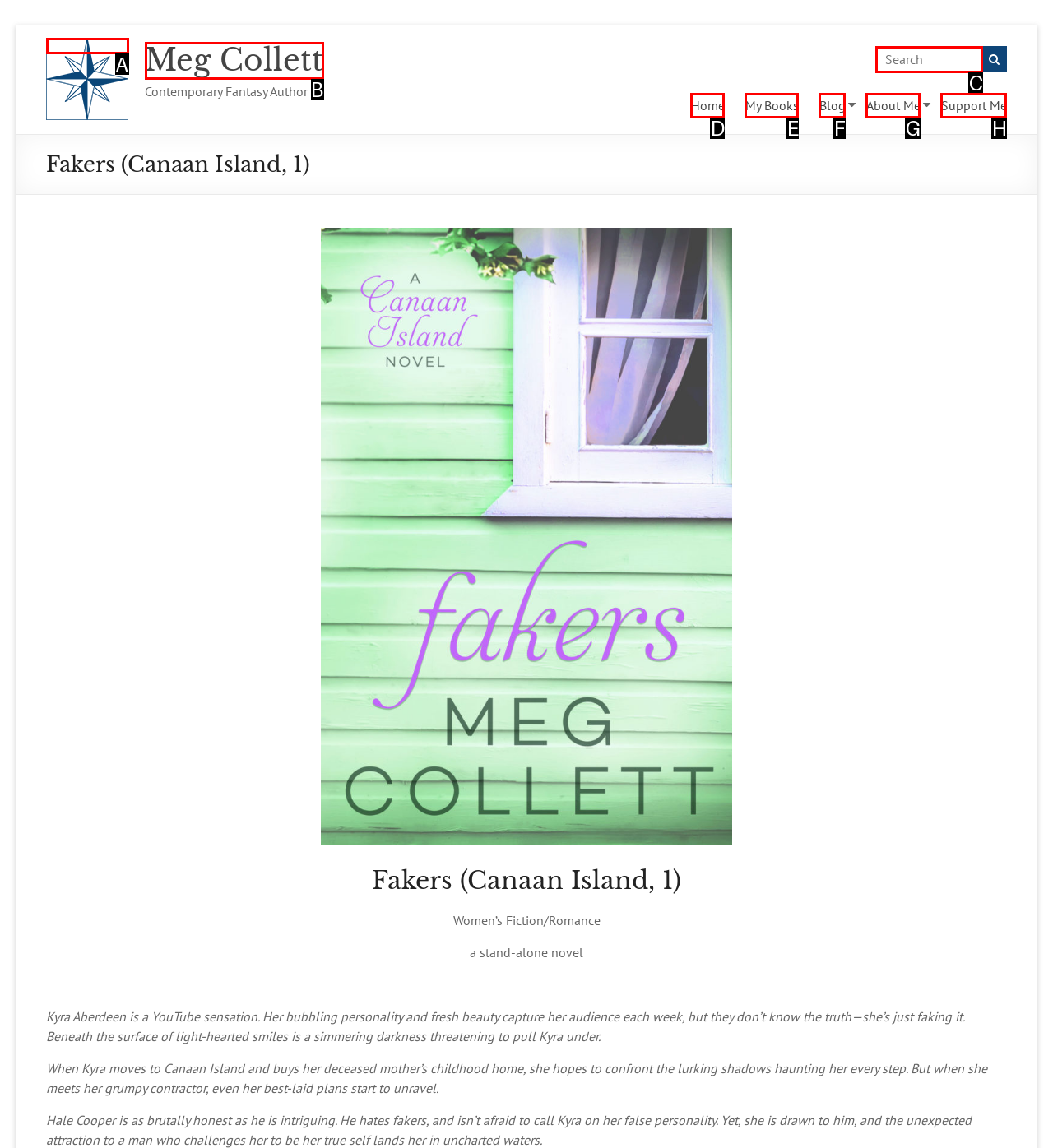Tell me which option I should click to complete the following task: Go to Meg Collett's homepage
Answer with the option's letter from the given choices directly.

A